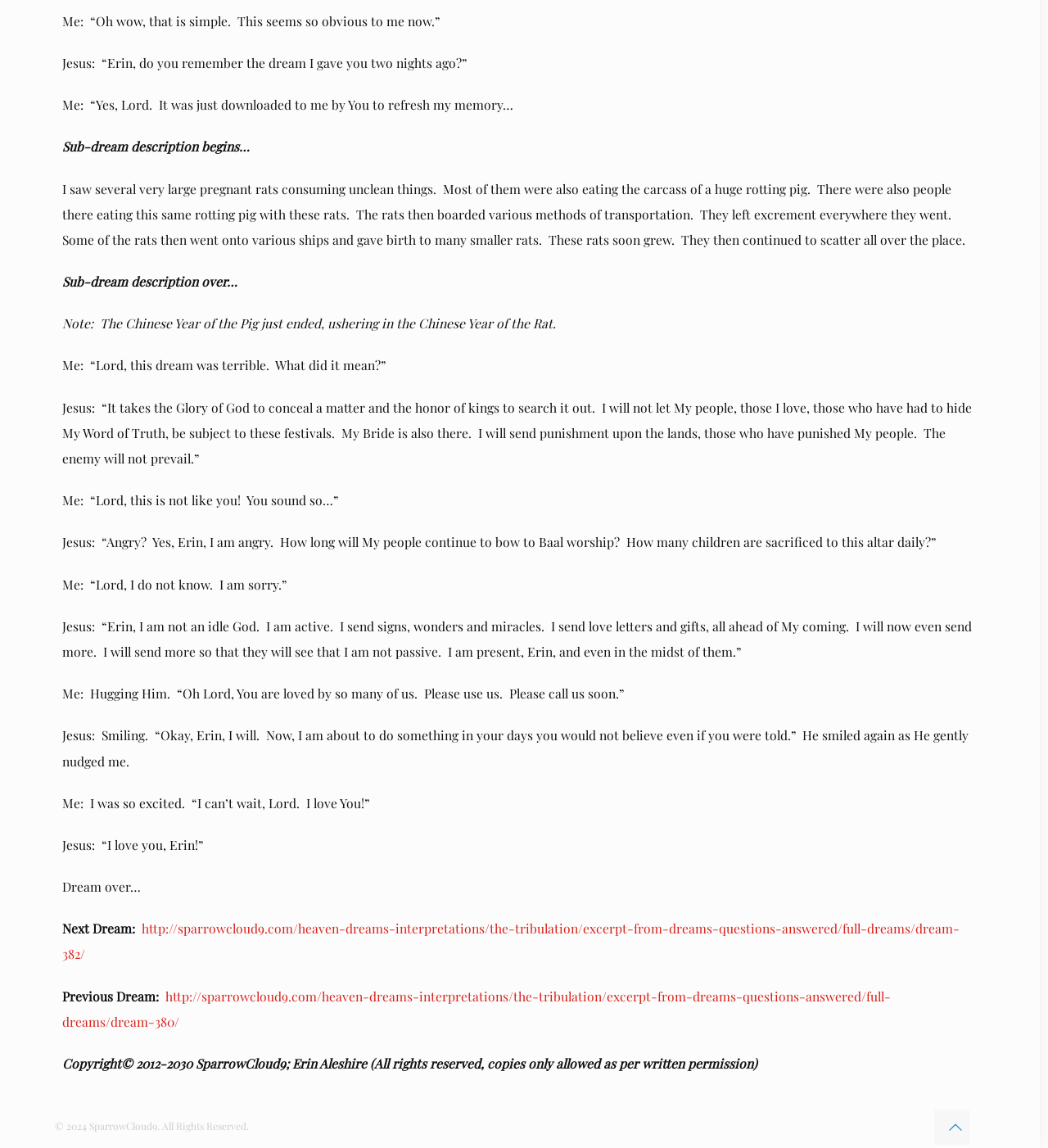Bounding box coordinates are specified in the format (top-left x, top-left y, bottom-right x, bottom-right y). All values are floating point numbers bounded between 0 and 1. Please provide the bounding box coordinate of the region this sentence describes: http://sparrowcloud9.com/heaven-dreams-interpretations/the-tribulation/excerpt-from-dreams-questions-answered/full-dreams/dream-380/

[0.06, 0.86, 0.85, 0.897]